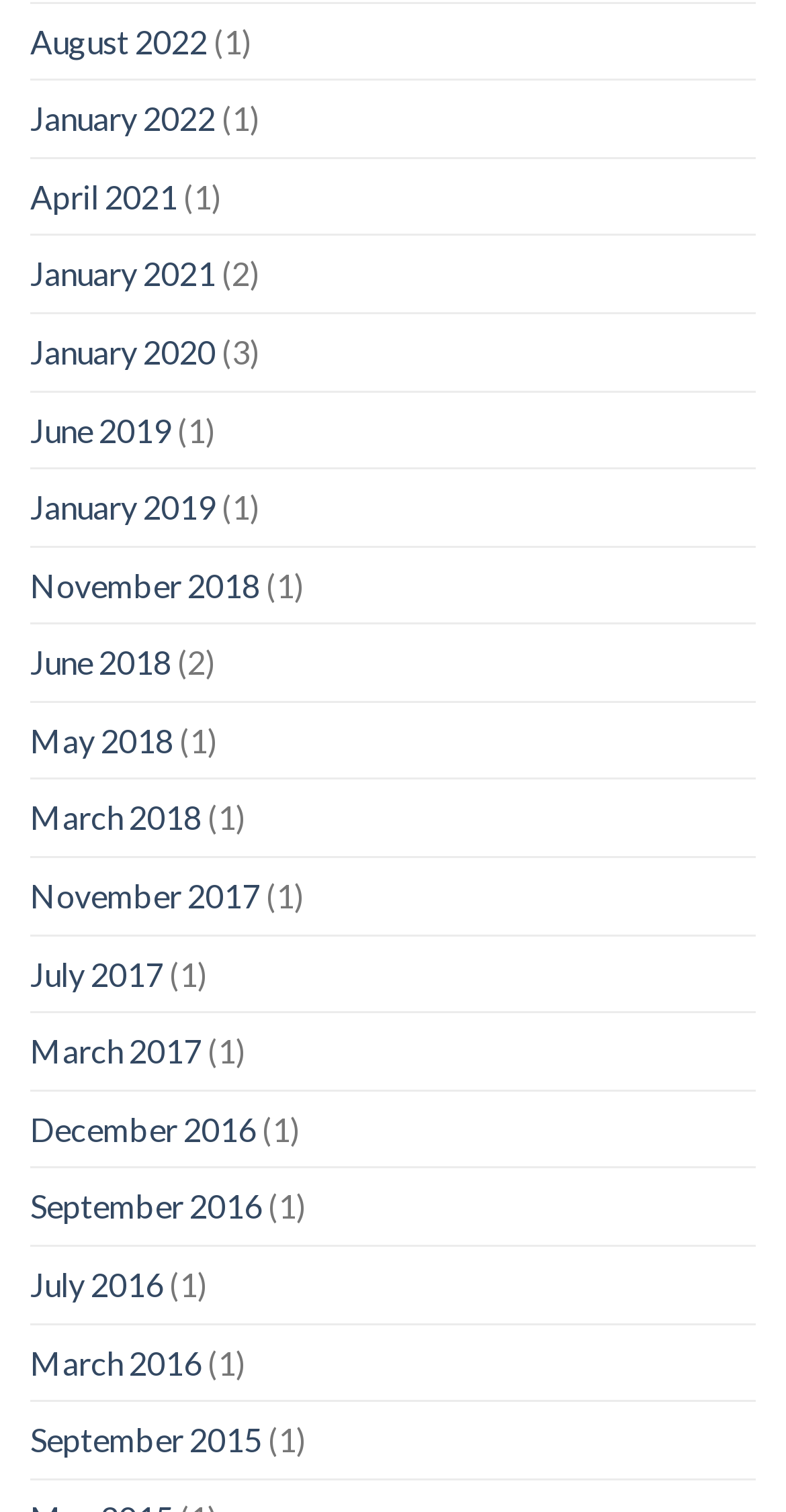Respond concisely with one word or phrase to the following query:
How many links are there for the year 2018?

3